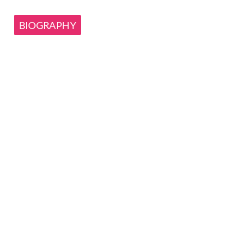Please answer the following question using a single word or phrase: 
What type of content is introduced by the BIOGRAPHY label?

biographical content